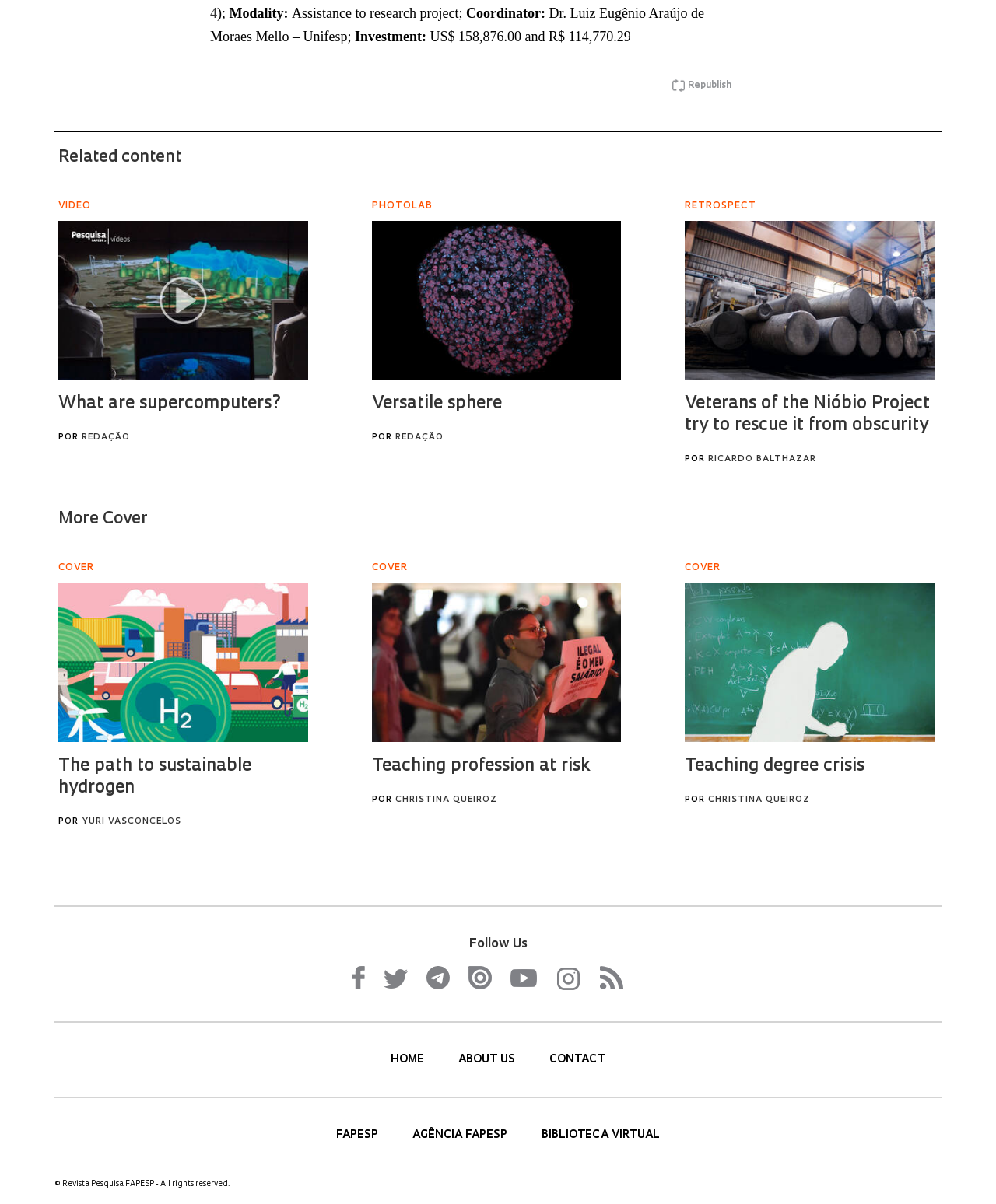Pinpoint the bounding box coordinates of the area that should be clicked to complete the following instruction: "Visit FAPESP". The coordinates must be given as four float numbers between 0 and 1, i.e., [left, top, right, bottom].

[0.338, 0.938, 0.383, 0.948]